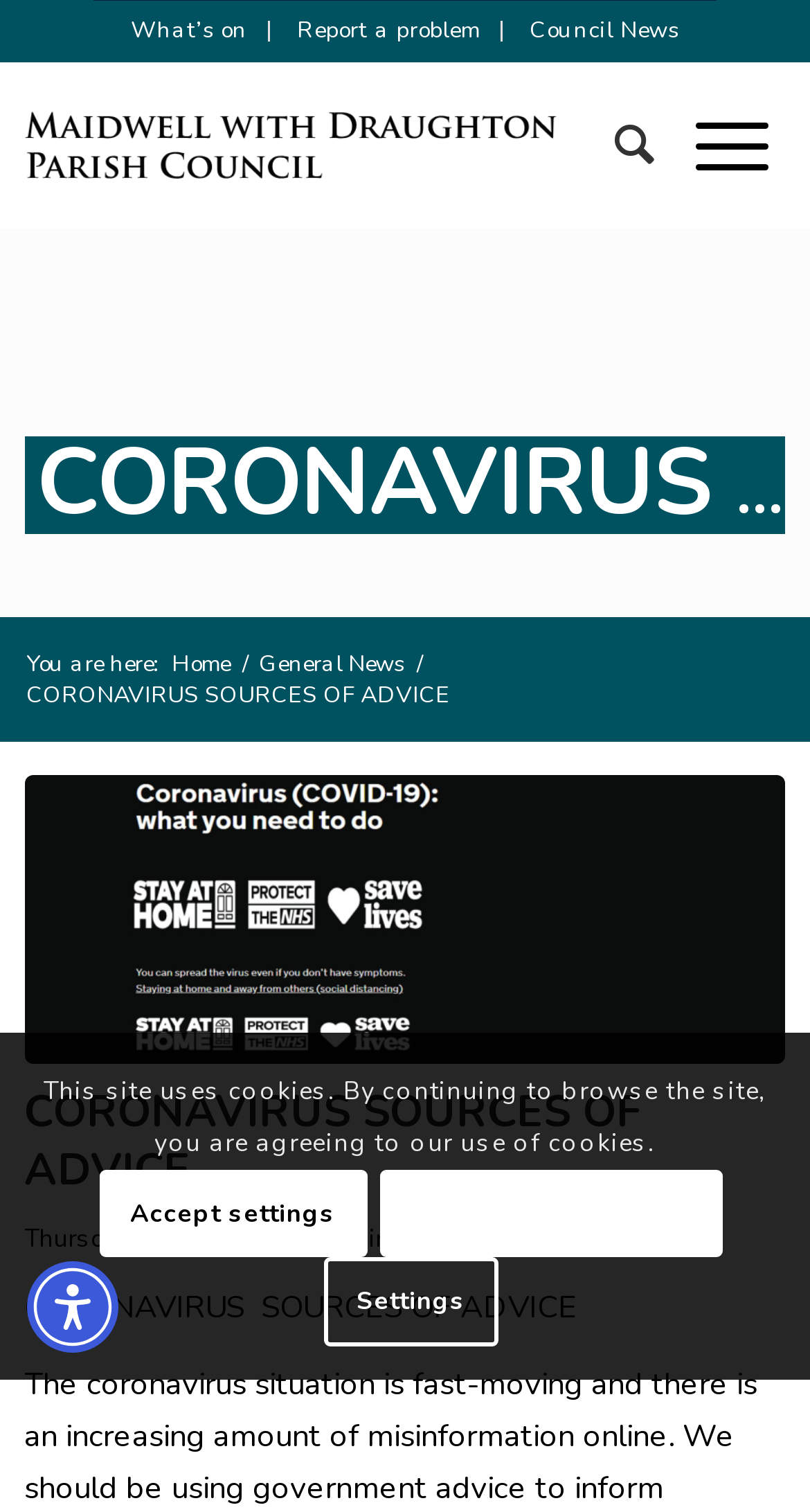Create a full and detailed caption for the entire webpage.

The webpage is about Coronavirus sources of advice from Maidwell with Draughton Parish Council. At the top, there is an accessibility menu button on the right side. Below it, there are three links: "What's on", "Report a problem", and "Council News". 

On the left side, there is a layout table with a link to "Maidwell with Draughton Parish Council" and an image of the same name. On the right side of the table, there is a hidden search link and another link with no text.

Below the table, there is a breadcrumb navigation section with links to "Home" and "General News", separated by a slash. The current page is "CORONAVIRUS SOURCES OF ADVICE", which is also the main heading of the page.

The main content of the page starts with a large image of a Coronavirus poster. Below the image, there is a heading "CORONAVIRUS SOURCES OF ADVICE" with a link to the same title. The heading is followed by a timestamp "Thursday March 26th, 2020" and a section with links to "General News" and the author "Clerk".

Finally, at the bottom of the page, there is a notification about the site using cookies, with three buttons: "Accept settings", "Hide notification only", and "Settings".